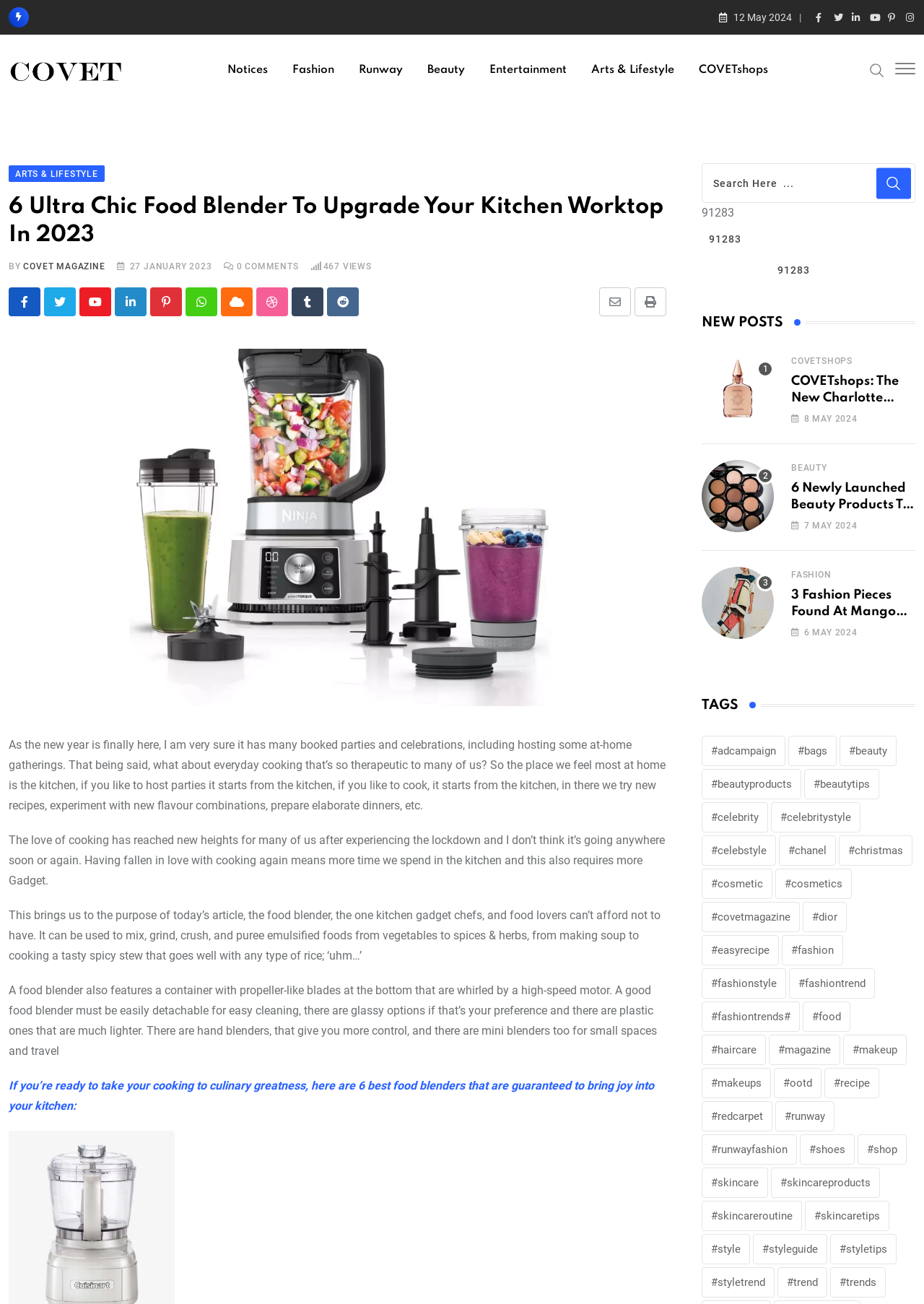Determine the coordinates of the bounding box for the clickable area needed to execute this instruction: "Search for something".

[0.759, 0.125, 0.991, 0.171]